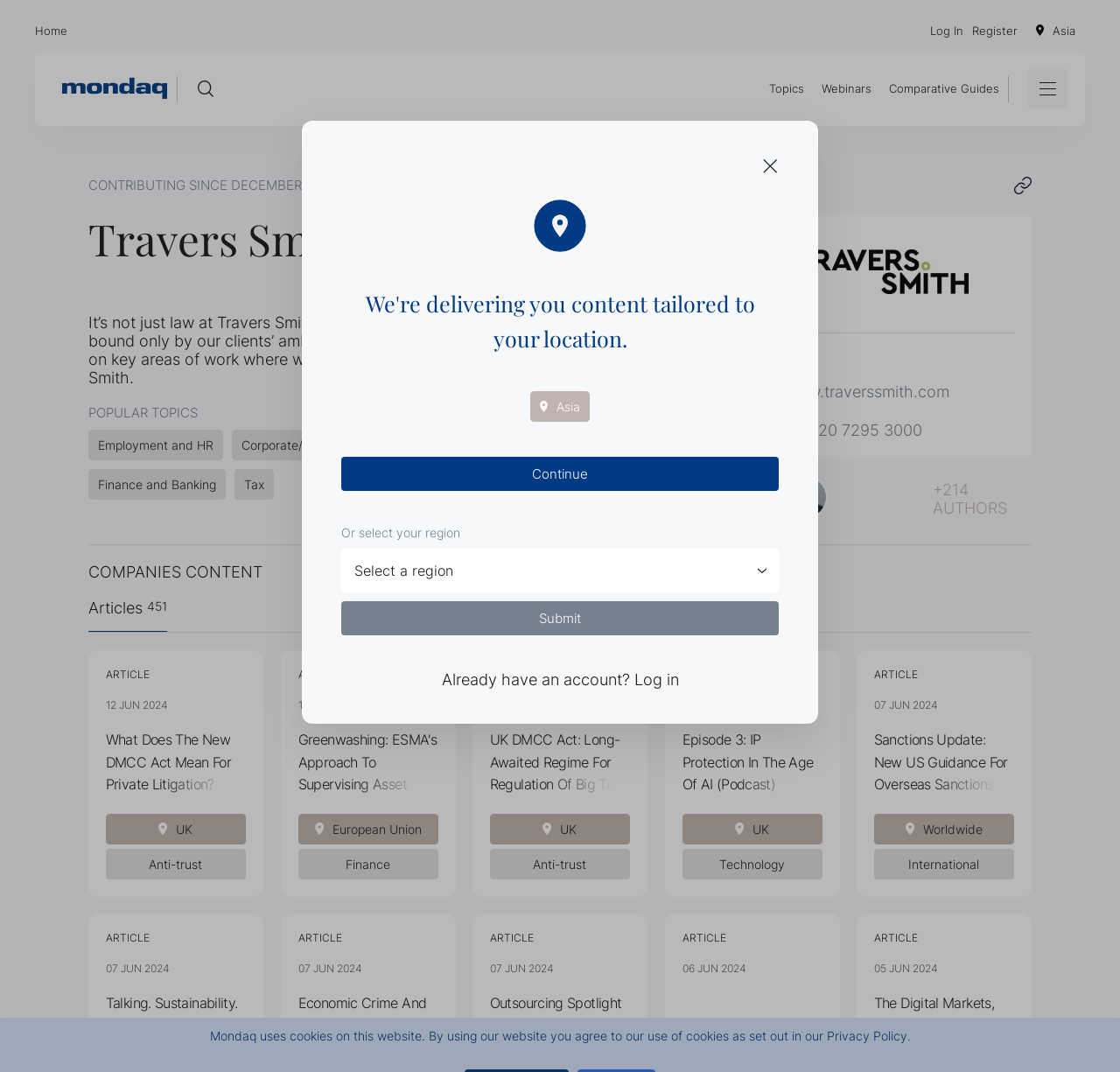Locate the UI element described as follows: "Webinars". Return the bounding box coordinates as four float numbers between 0 and 1 in the order [left, top, right, bottom].

[0.733, 0.075, 0.778, 0.092]